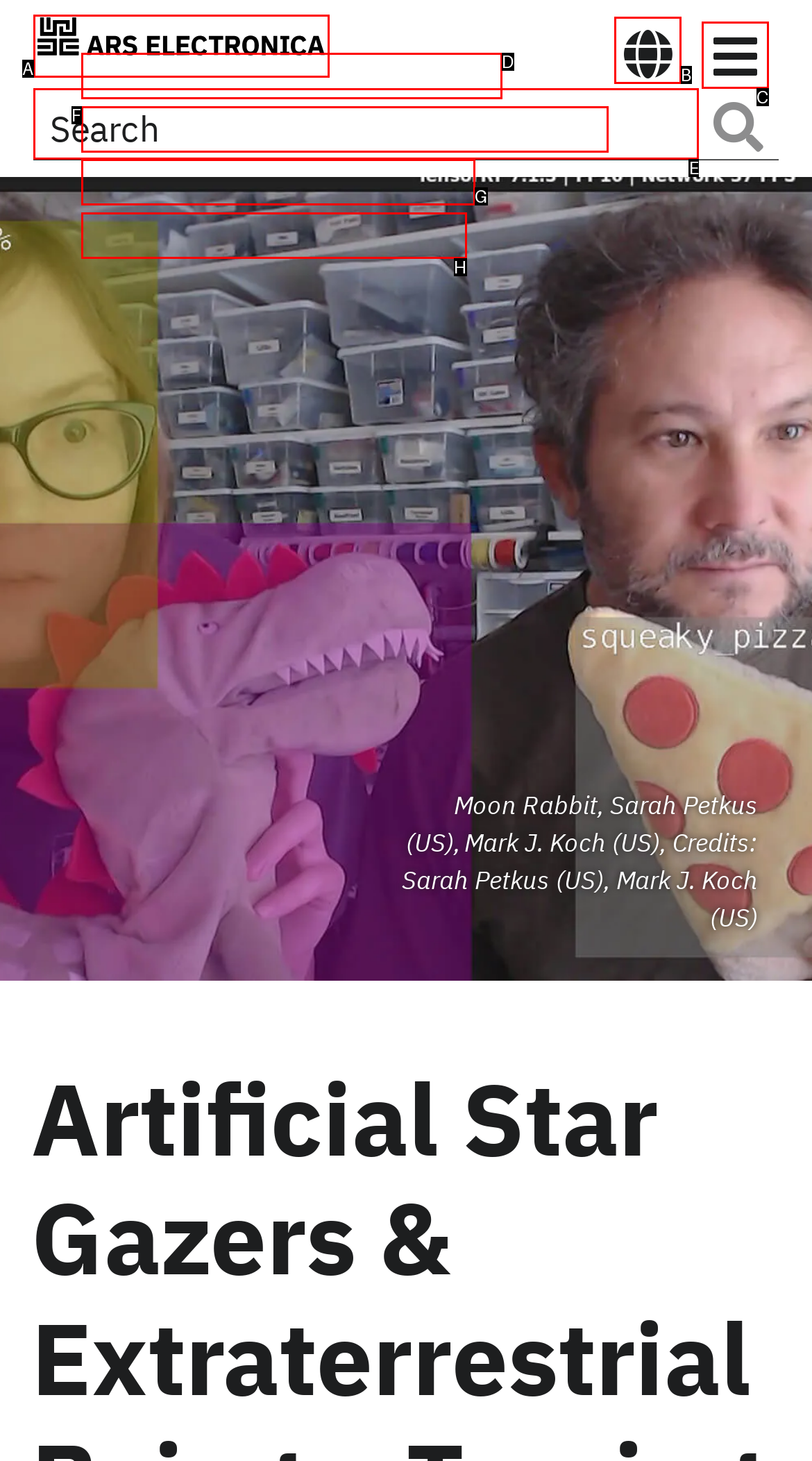Please provide the letter of the UI element that best fits the following description: To footer: (Accesskey 3)
Respond with the letter from the given choices only.

H